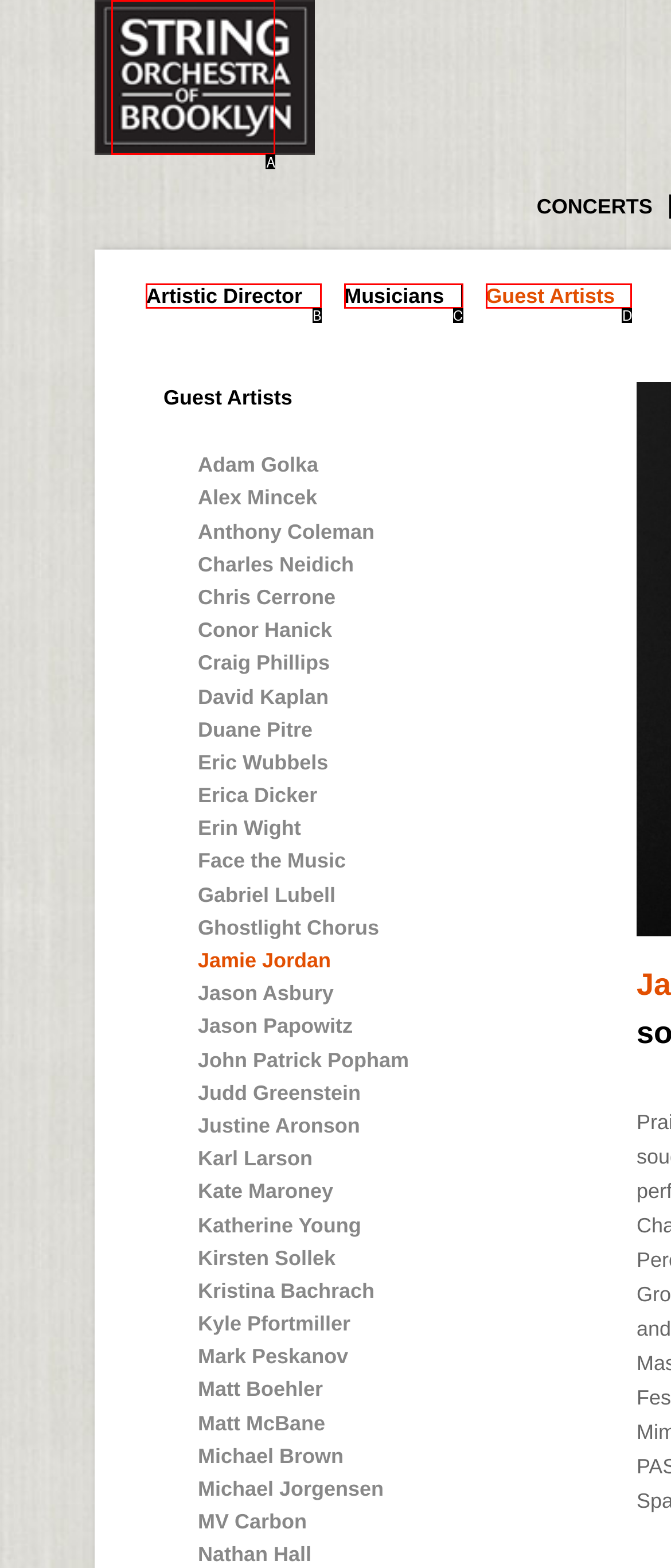Find the option that matches this description: Guest Artists
Provide the corresponding letter directly.

D